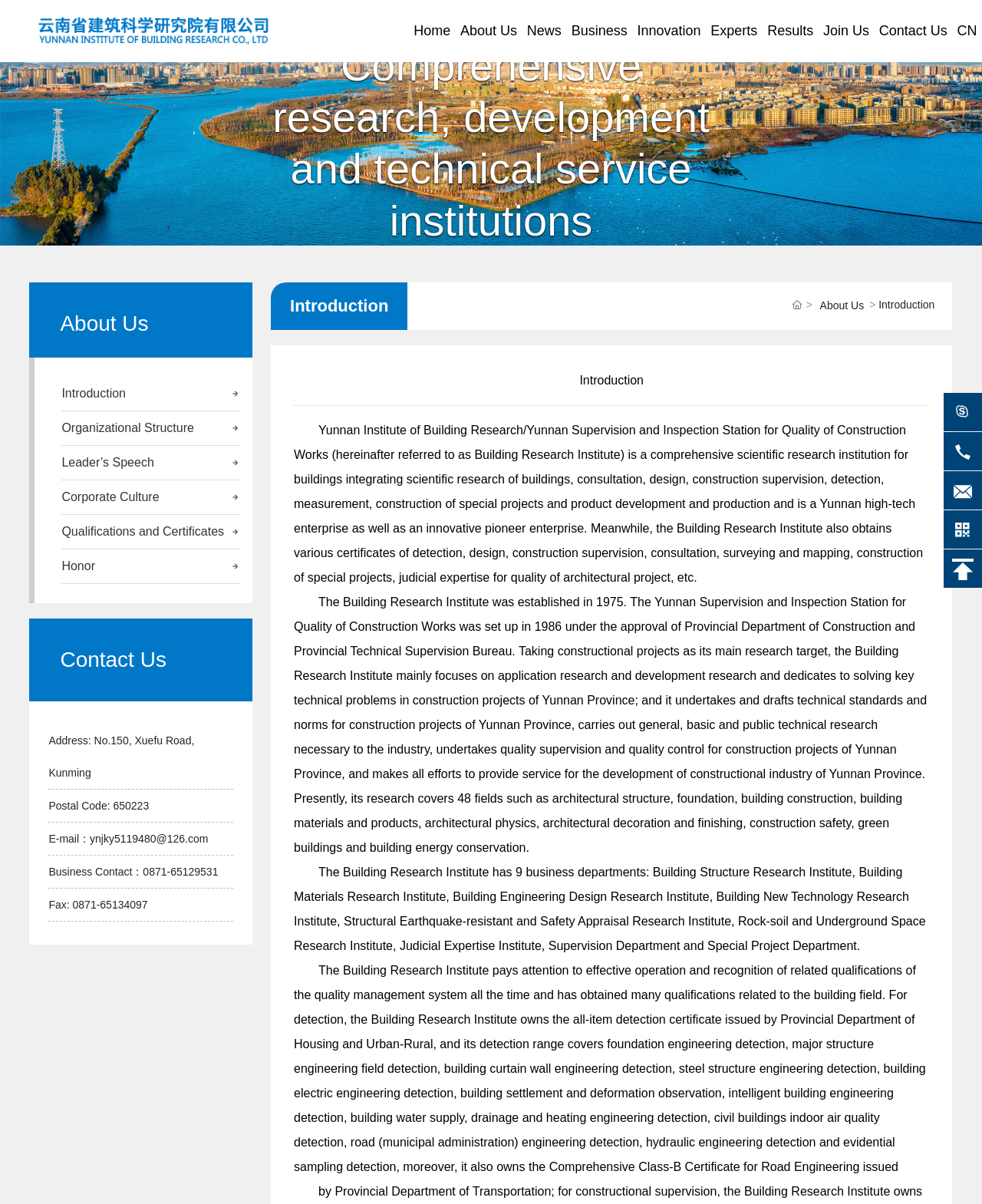Extract the main headline from the webpage and generate its text.

Comprehensive research, development and technical service institutions